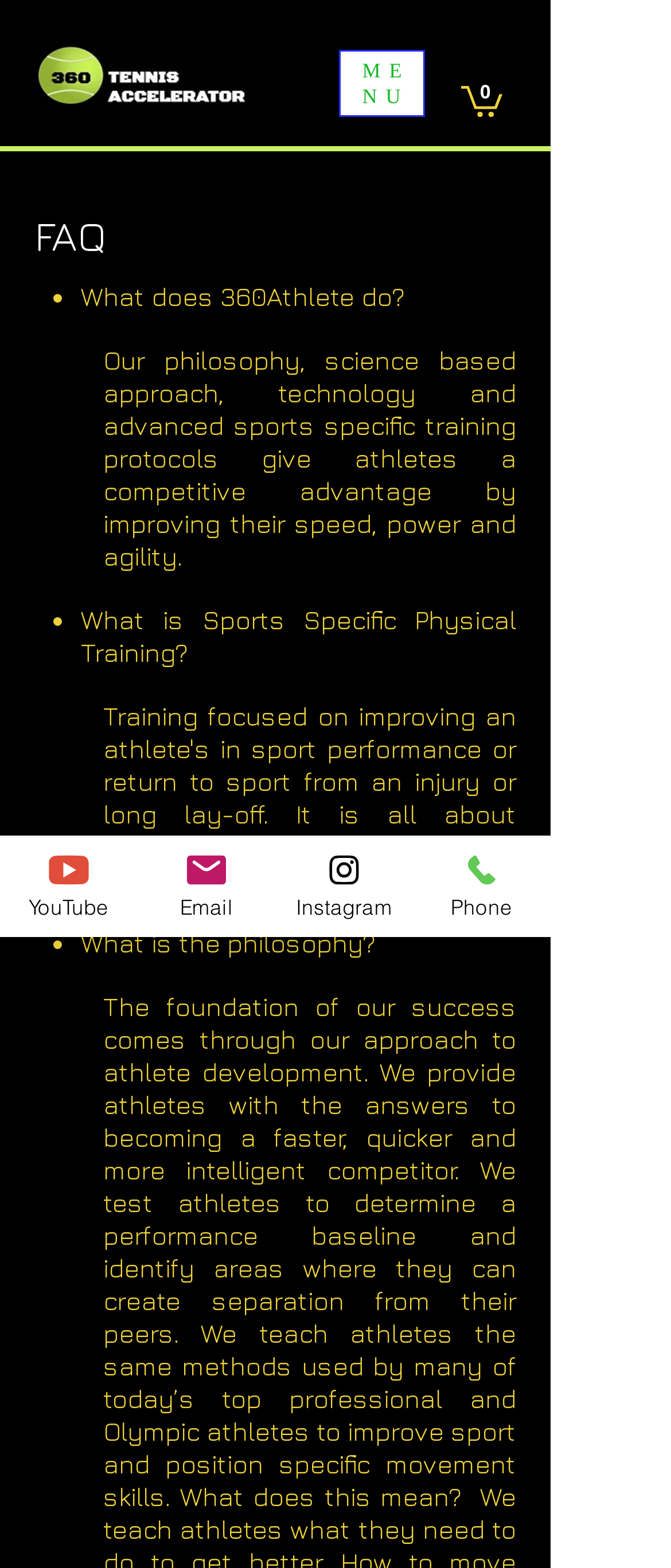Predict the bounding box of the UI element that fits this description: "sports specific training protocols".

[0.154, 0.262, 0.769, 0.302]